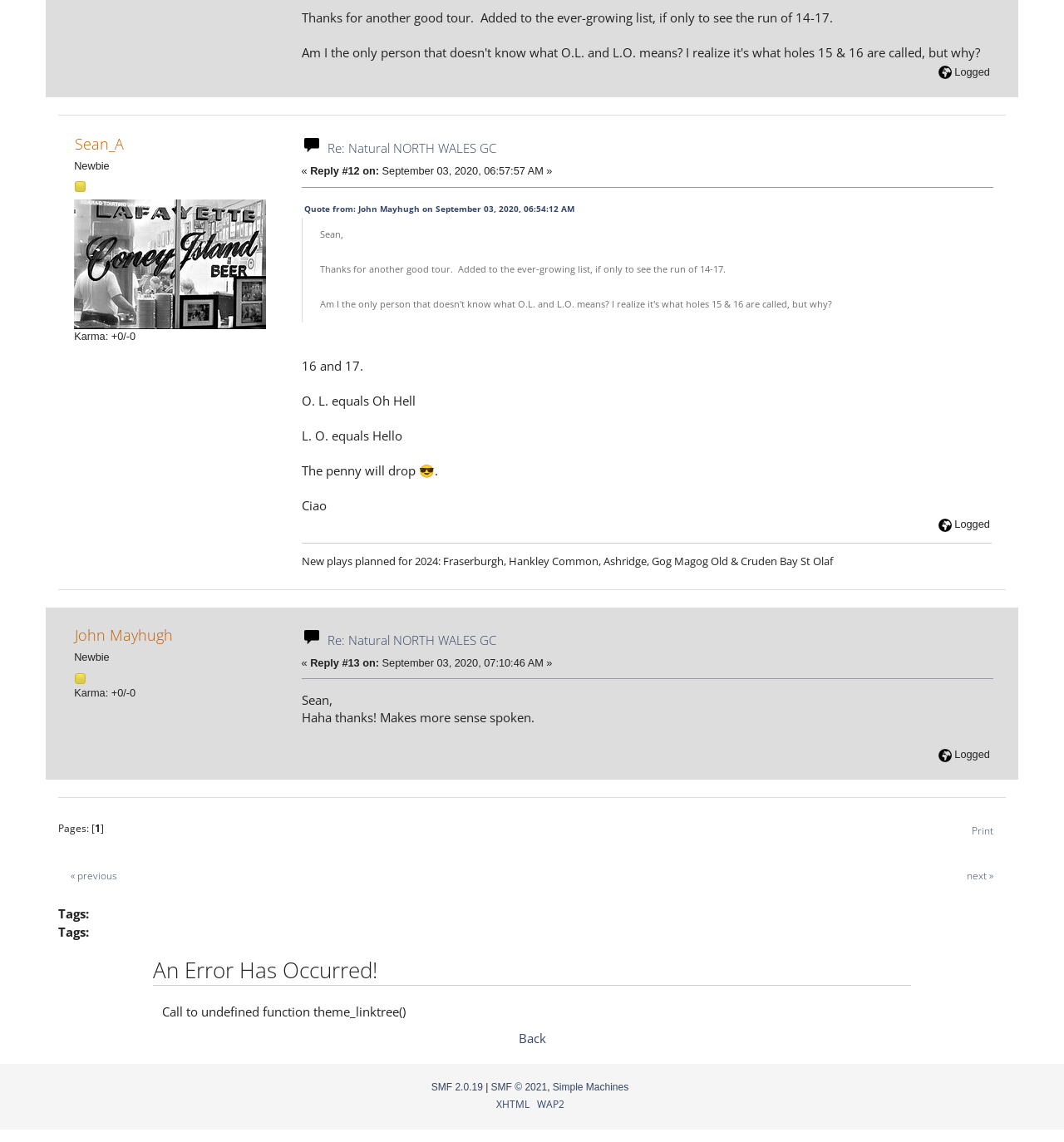Using the elements shown in the image, answer the question comprehensively: What is the karma of the user John Mayhugh?

I found the user information block for John Mayhugh and looked at the karma text '+0/-0'.